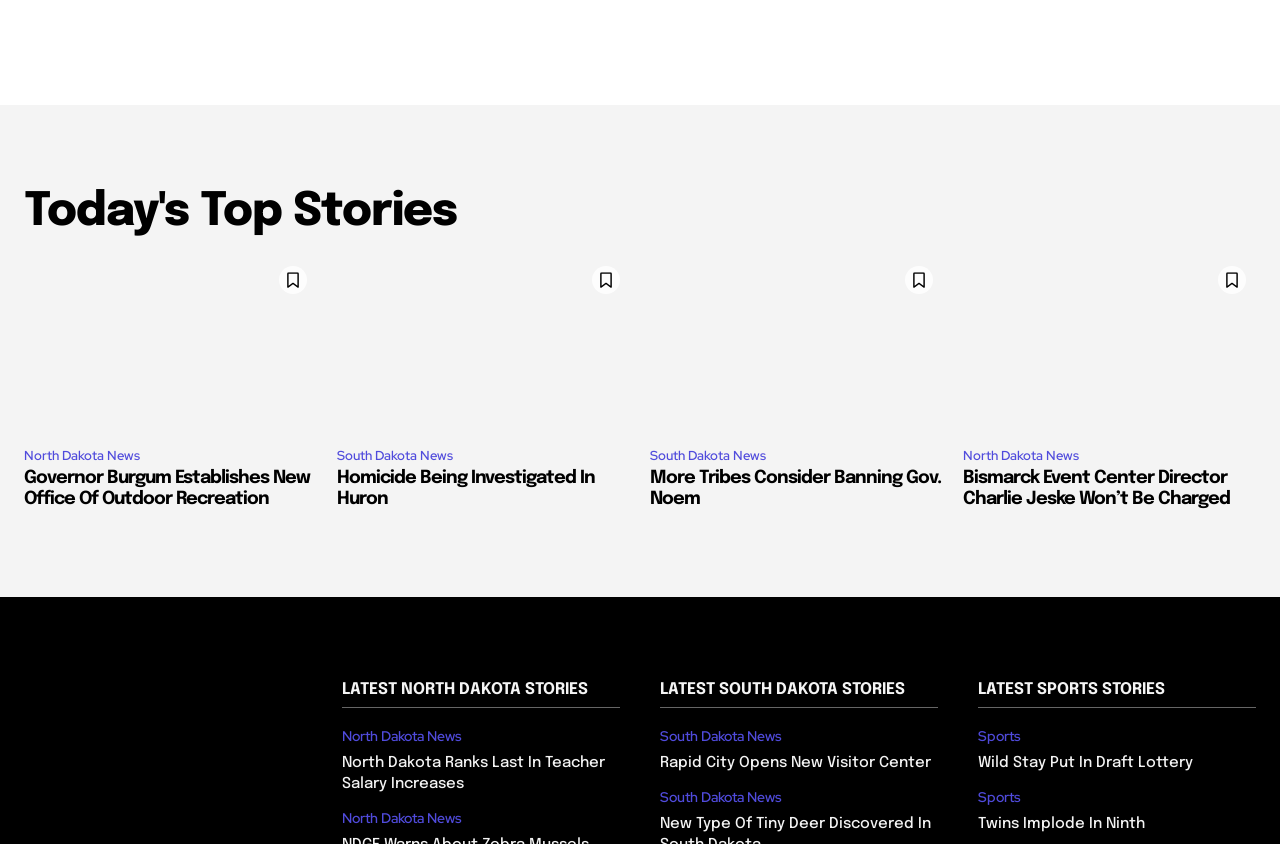Provide a brief response to the question below using one word or phrase:
How many images are there on the webpage?

12